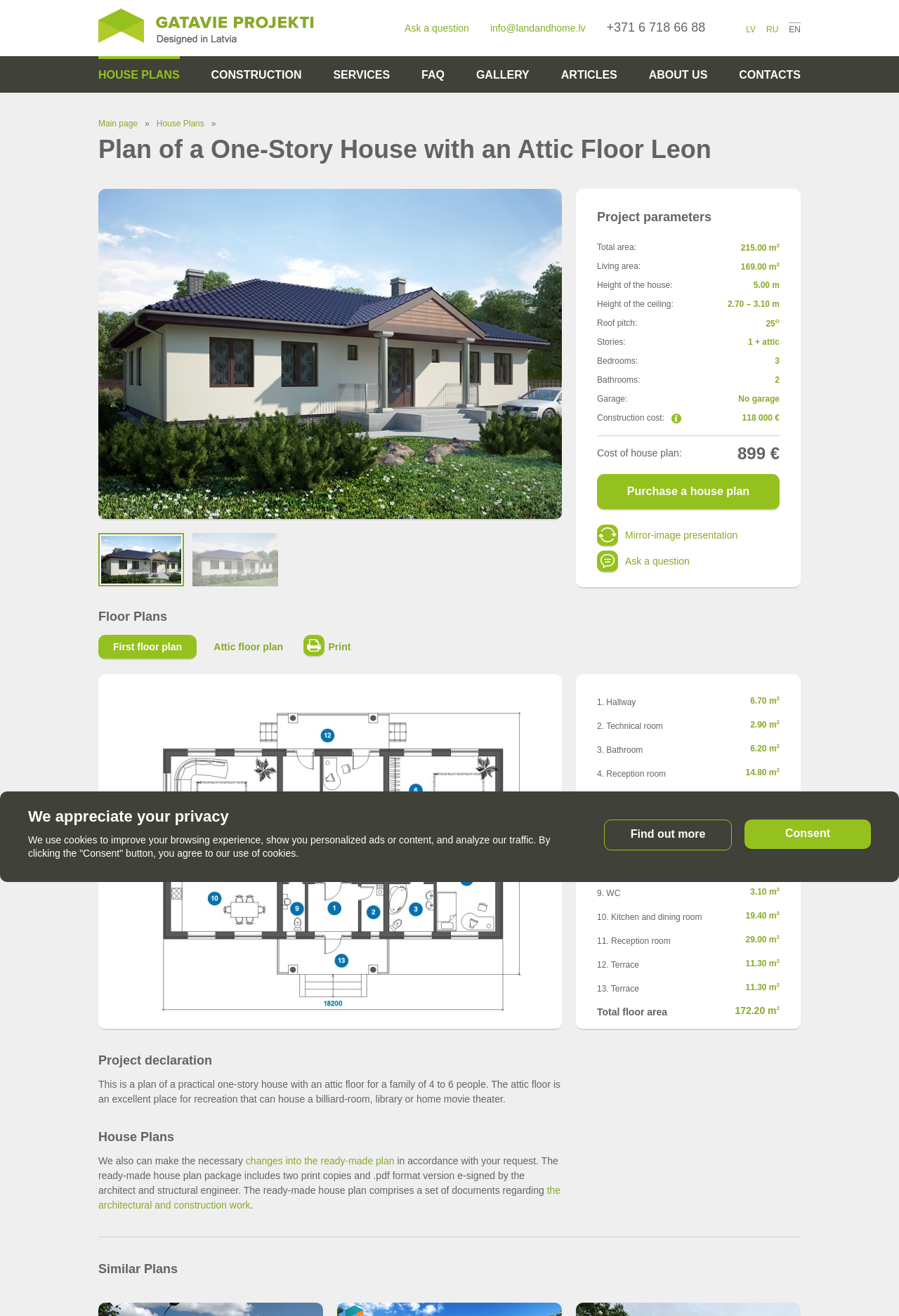Please specify the bounding box coordinates of the clickable region to carry out the following instruction: "View first floor plan". The coordinates should be four float numbers between 0 and 1, in the format [left, top, right, bottom].

[0.109, 0.482, 0.219, 0.502]